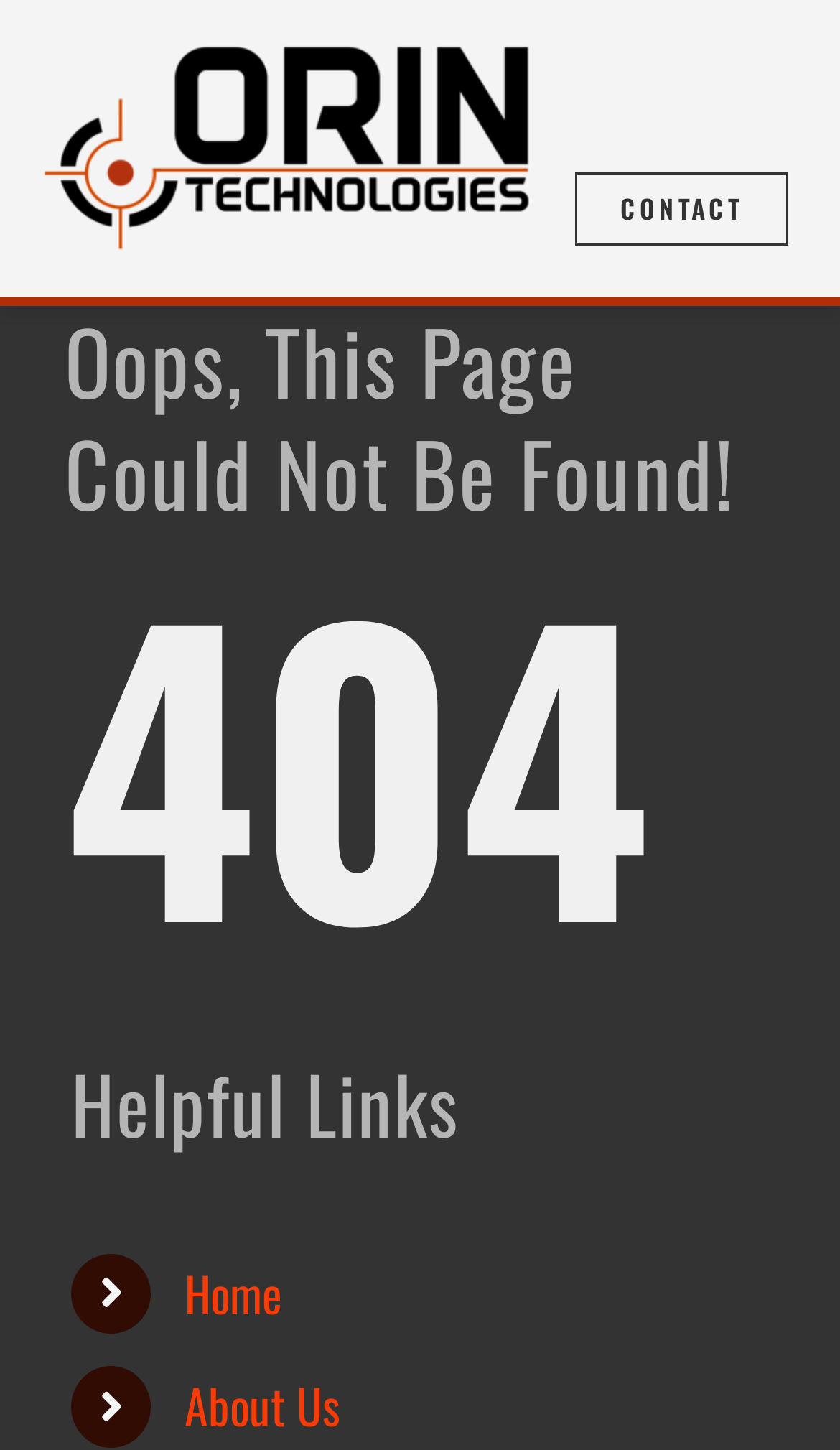Determine the bounding box coordinates for the UI element with the following description: "alt="ORIN RT Logo"". The coordinates should be four float numbers between 0 and 1, represented as [left, top, right, bottom].

[0.05, 0.021, 0.638, 0.074]